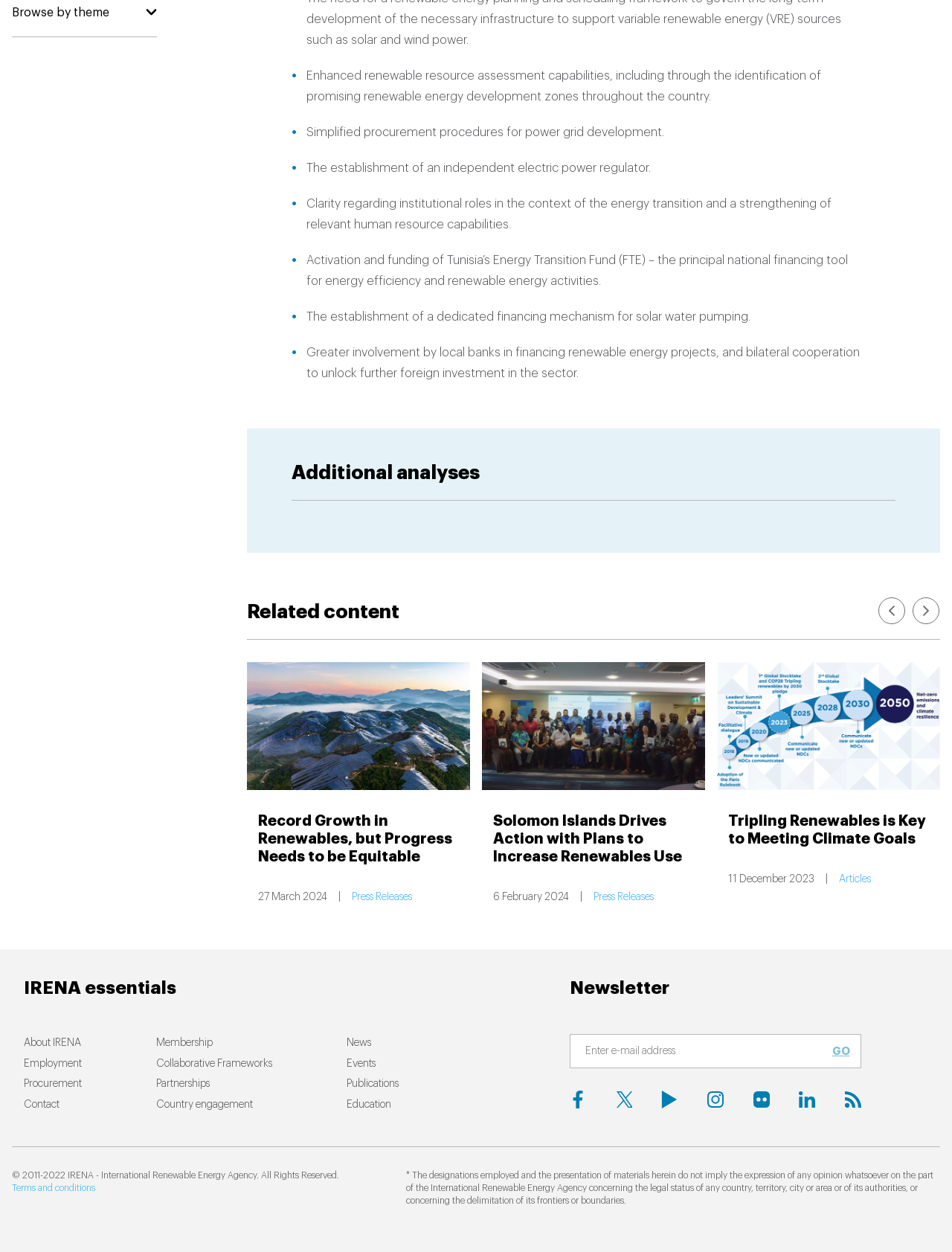Identify the bounding box coordinates of the clickable section necessary to follow the following instruction: "Read about IRENA essentials". The coordinates should be presented as four float numbers from 0 to 1, i.e., [left, top, right, bottom].

[0.025, 0.782, 0.185, 0.796]